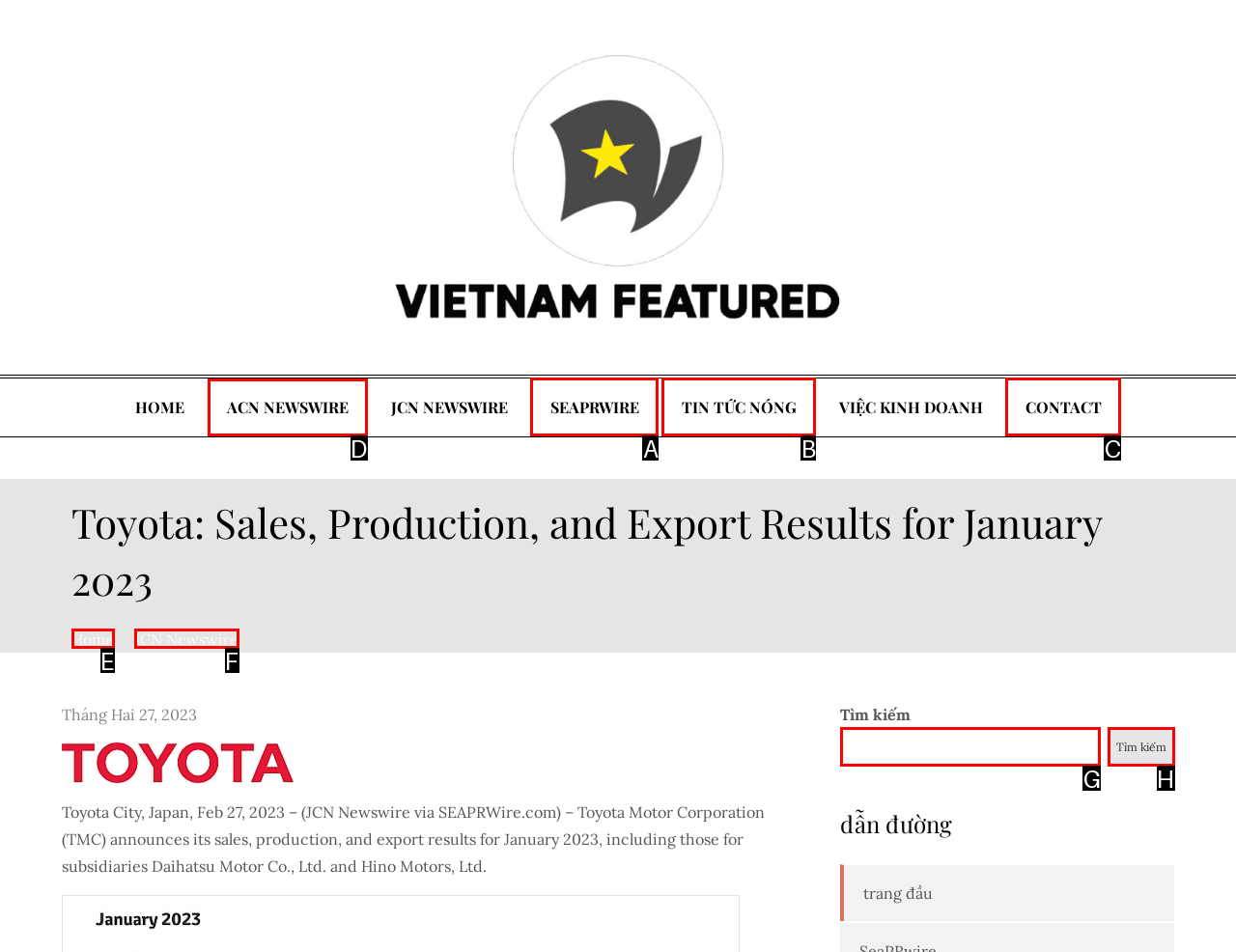Which HTML element should be clicked to perform the following task: view news from ACN Newswire
Reply with the letter of the appropriate option.

D